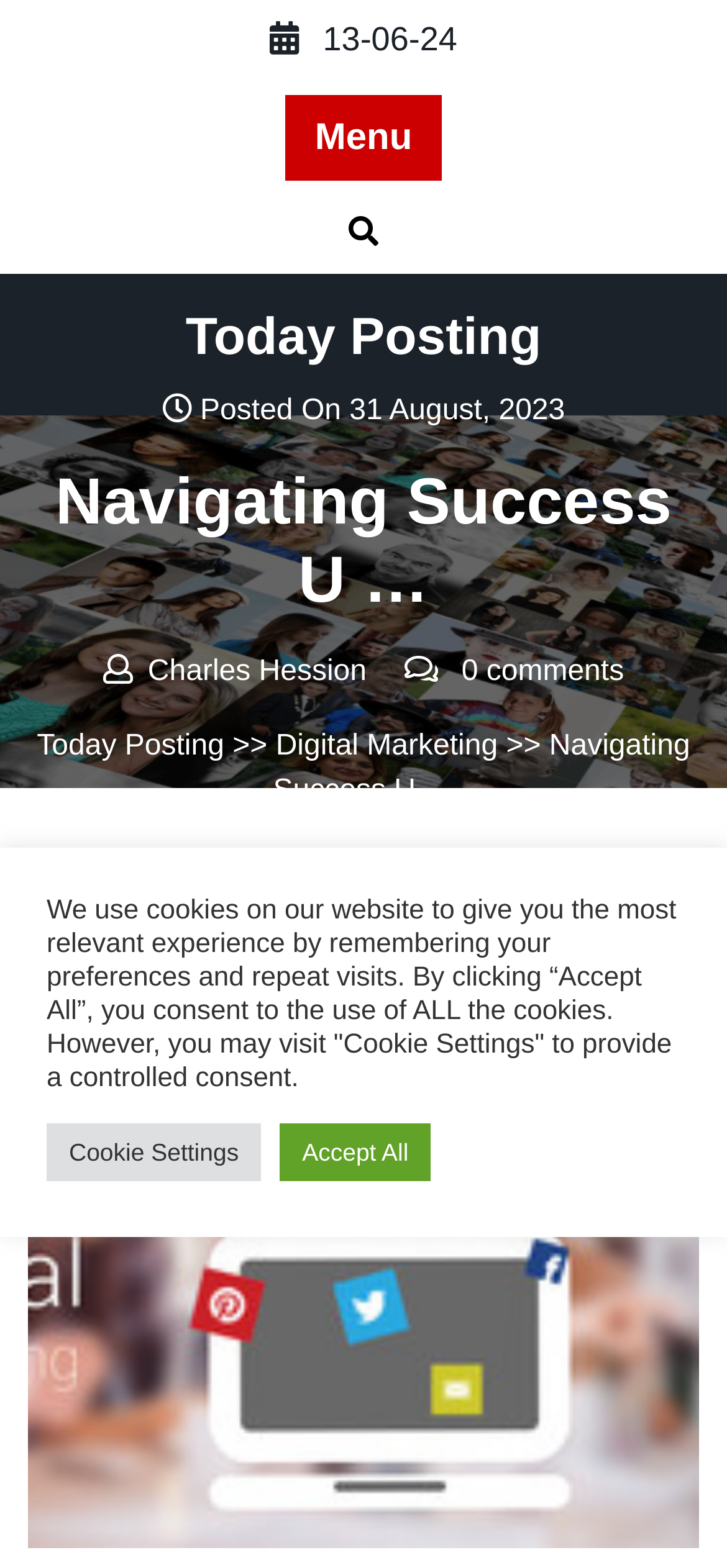What is the date of the latest posting? Using the information from the screenshot, answer with a single word or phrase.

31 August, 2023